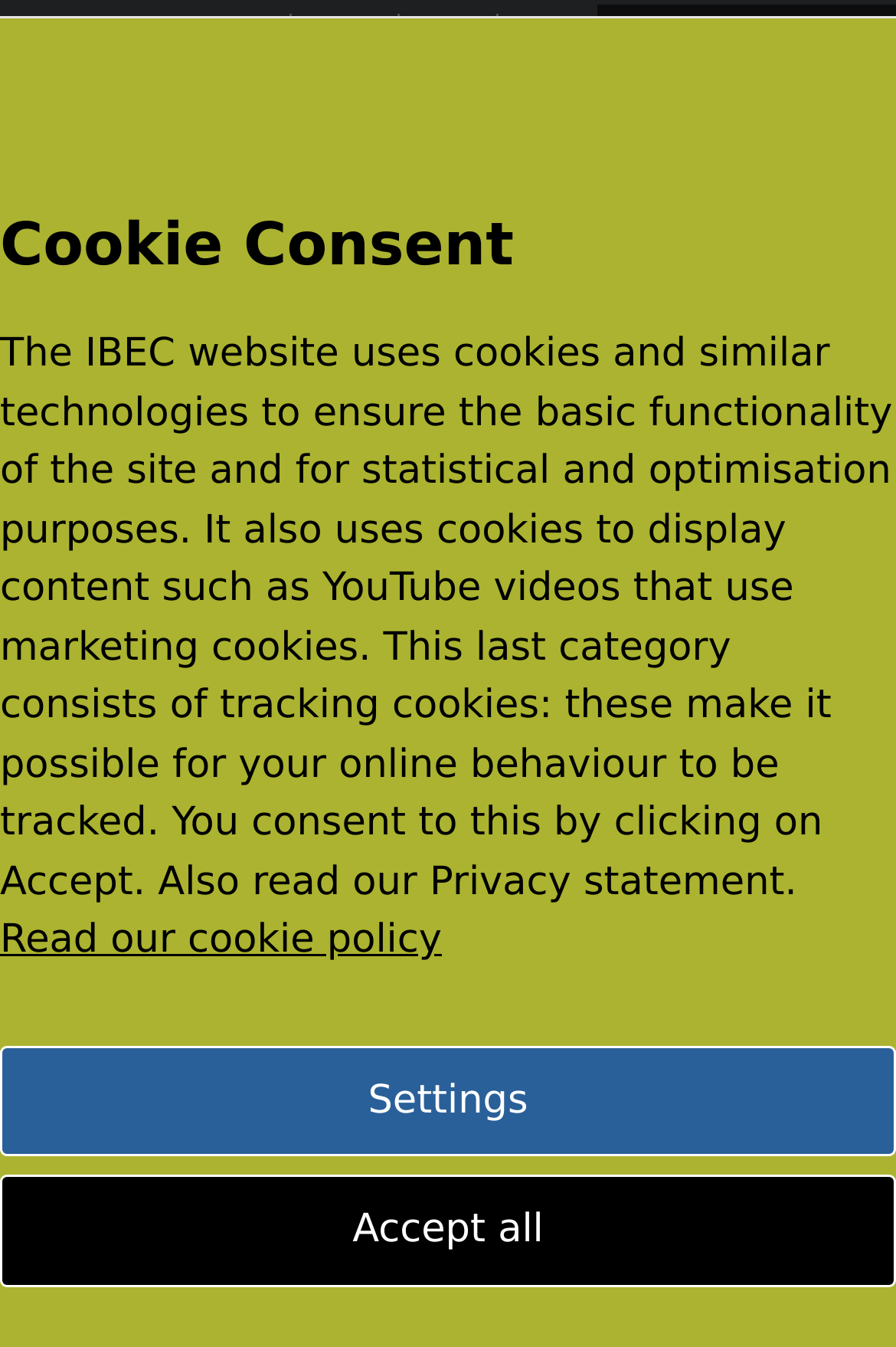Extract the bounding box coordinates for the HTML element that matches this description: "title="Institute for Bioengineering of Catalonia"". The coordinates should be four float numbers between 0 and 1, i.e., [left, top, right, bottom].

[0.044, 0.161, 0.462, 0.195]